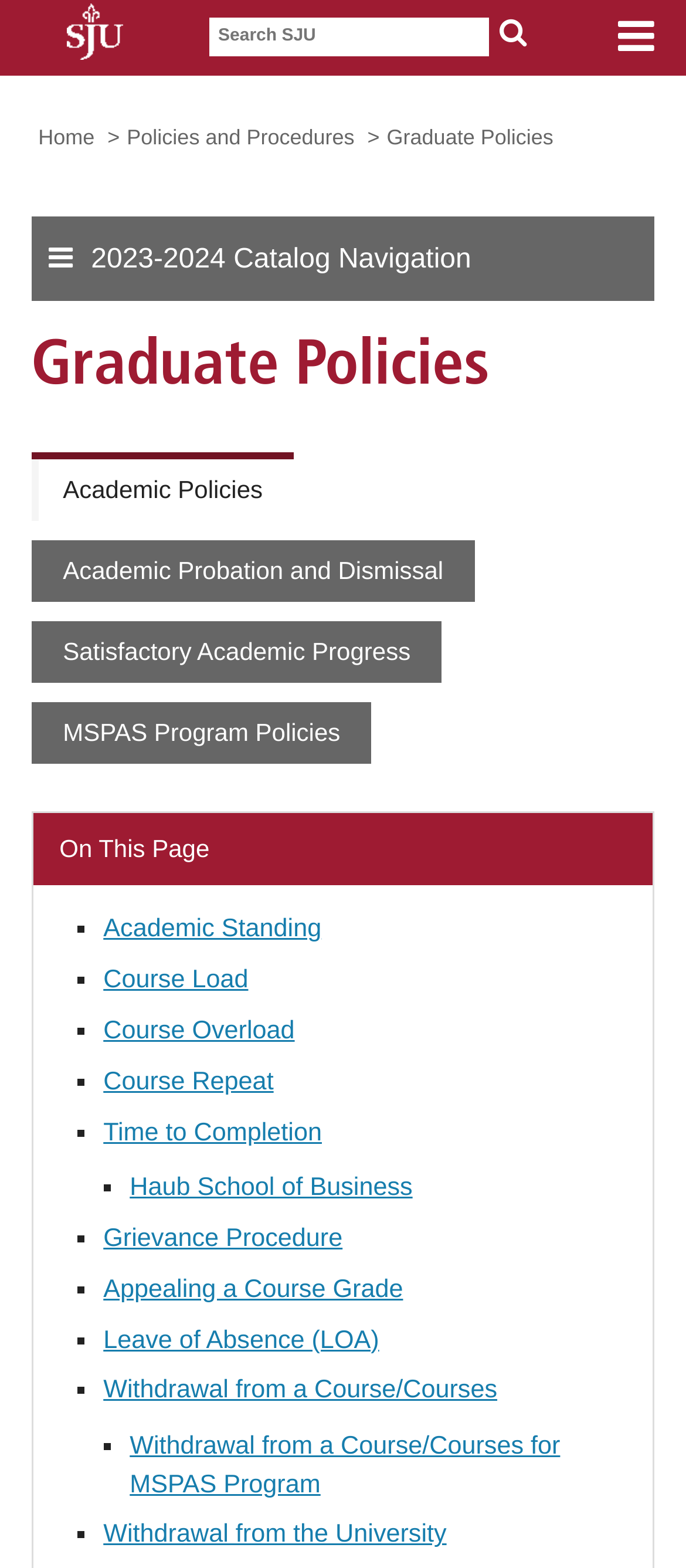Locate the bounding box coordinates of the area you need to click to fulfill this instruction: 'Click on the 'Tags' heading'. The coordinates must be in the form of four float numbers ranging from 0 to 1: [left, top, right, bottom].

None